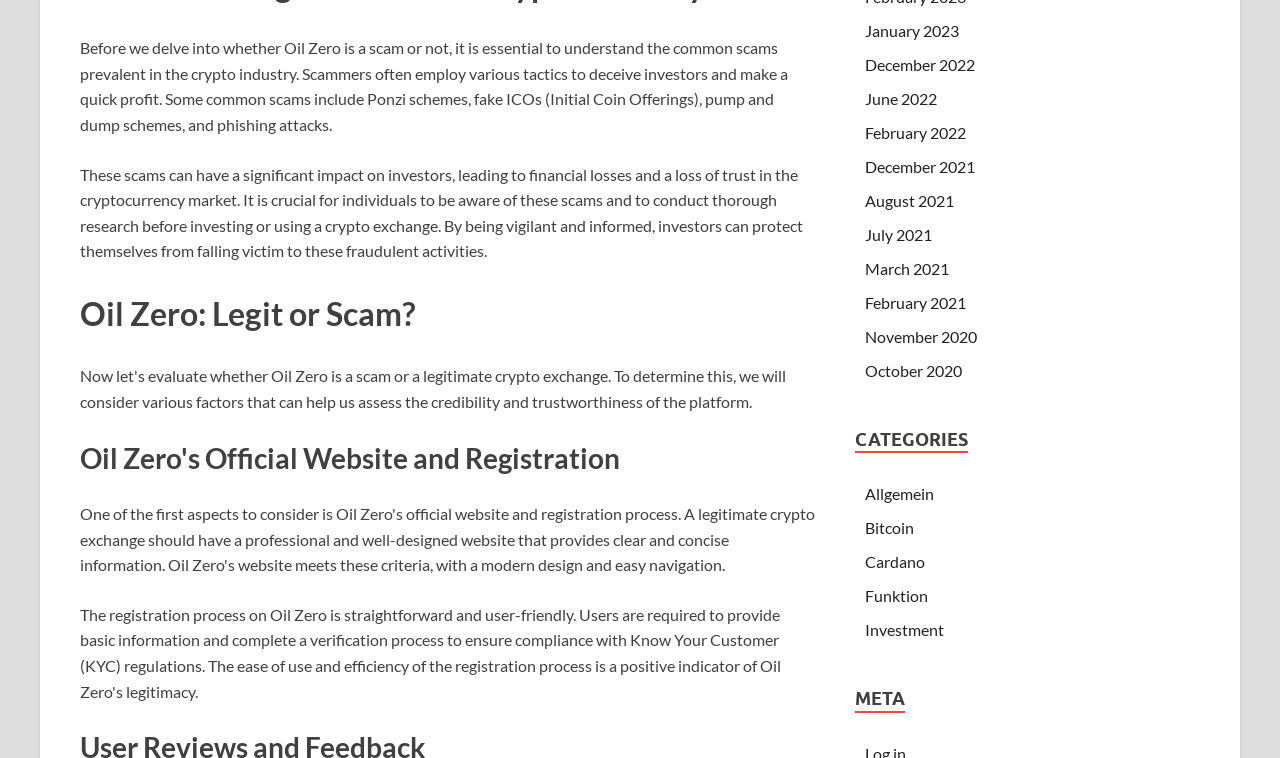What are the categories listed on the webpage?
Look at the image and answer with only one word or phrase.

Allgemein, Bitcoin, Cardano, Funktion, Investment